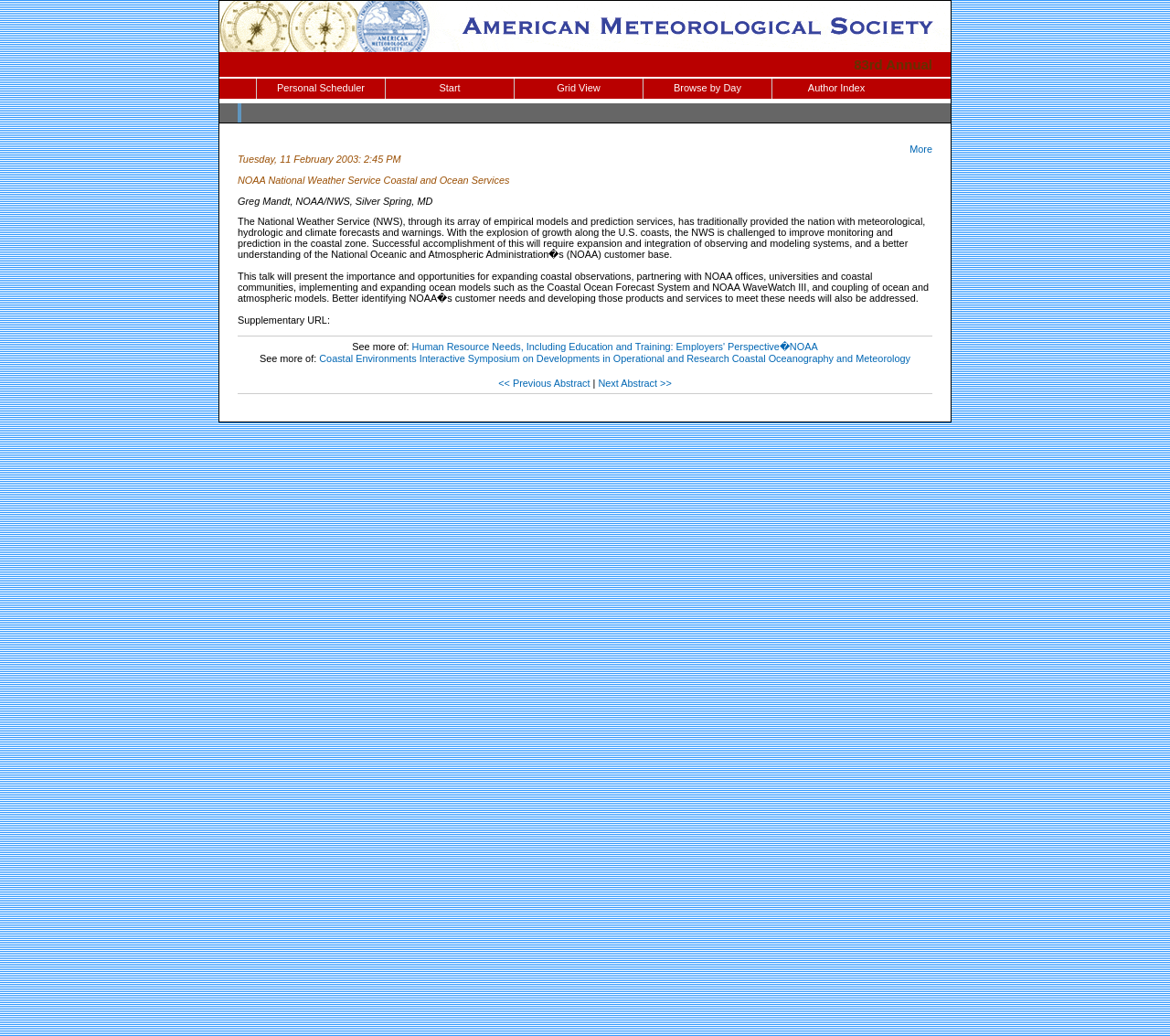Please specify the bounding box coordinates of the clickable region necessary for completing the following instruction: "Browse the abstracts by day". The coordinates must consist of four float numbers between 0 and 1, i.e., [left, top, right, bottom].

[0.55, 0.076, 0.659, 0.095]